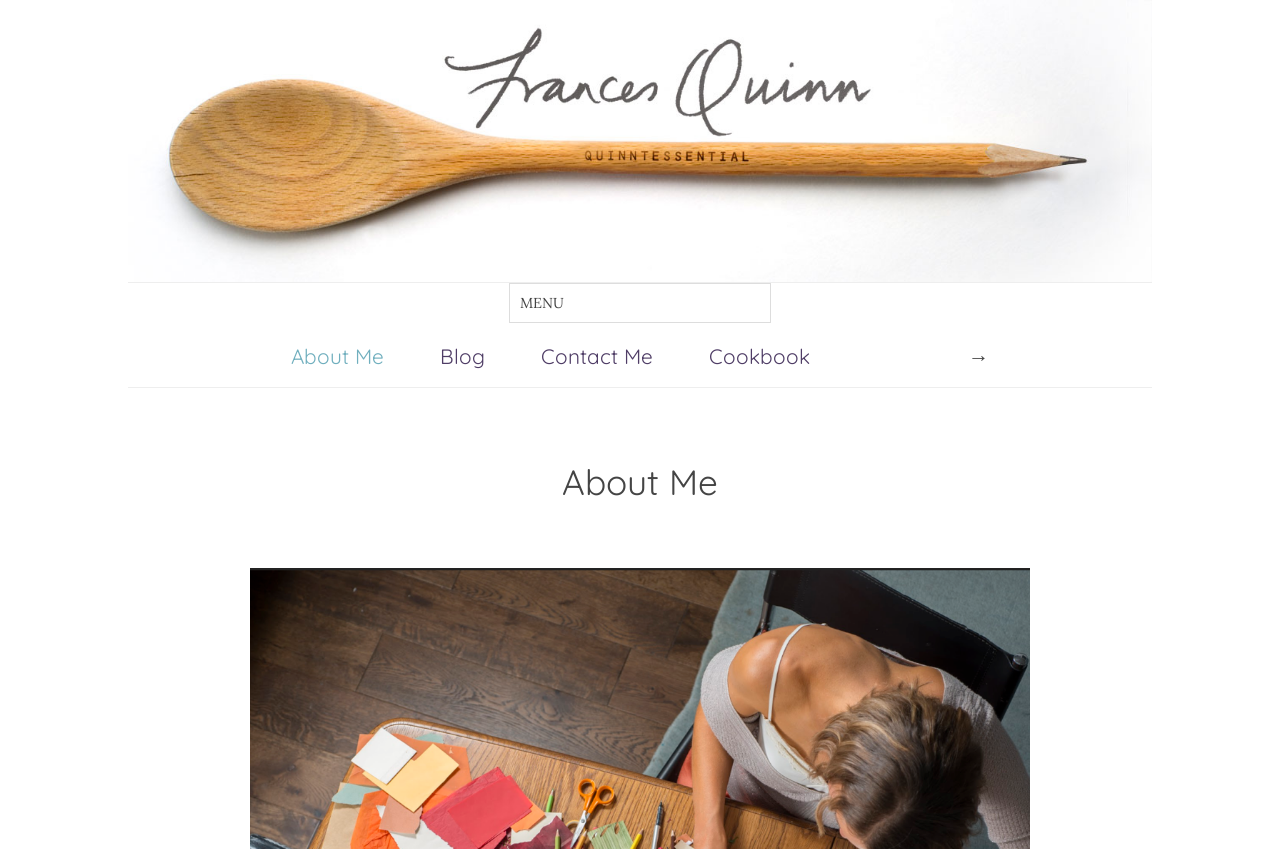Create a detailed narrative describing the layout and content of the webpage.

The webpage is about Frances Quinn, with a prominent heading displaying her name at the top center of the page, accompanied by an image of the same name. Below the heading, there is a combobox located at the top middle section of the page.

To the left of the combobox, there are four links: "About Me", "Blog", "Contact Me", and "Cookbook", arranged horizontally in that order. These links are positioned at the top third of the page.

On the right side of the combobox, there is a search bar consisting of a text box and a button with an arrow icon. The search bar is located at the top third of the page, aligned with the links on the left.

Below the search bar, there is a header section that spans across the page, containing a heading that reads "About Me". This section is positioned at the top half of the page.